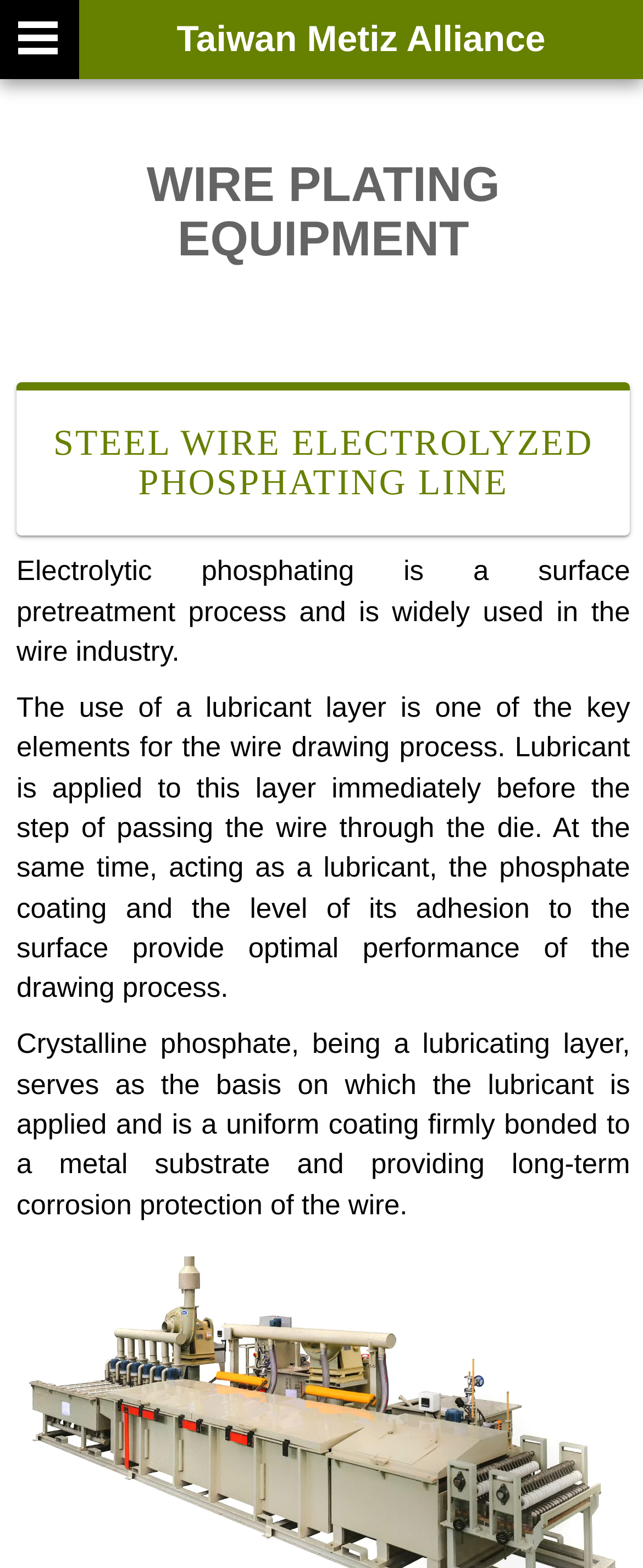Please determine the headline of the webpage and provide its content.

WIRE PLATING EQUIPMENT